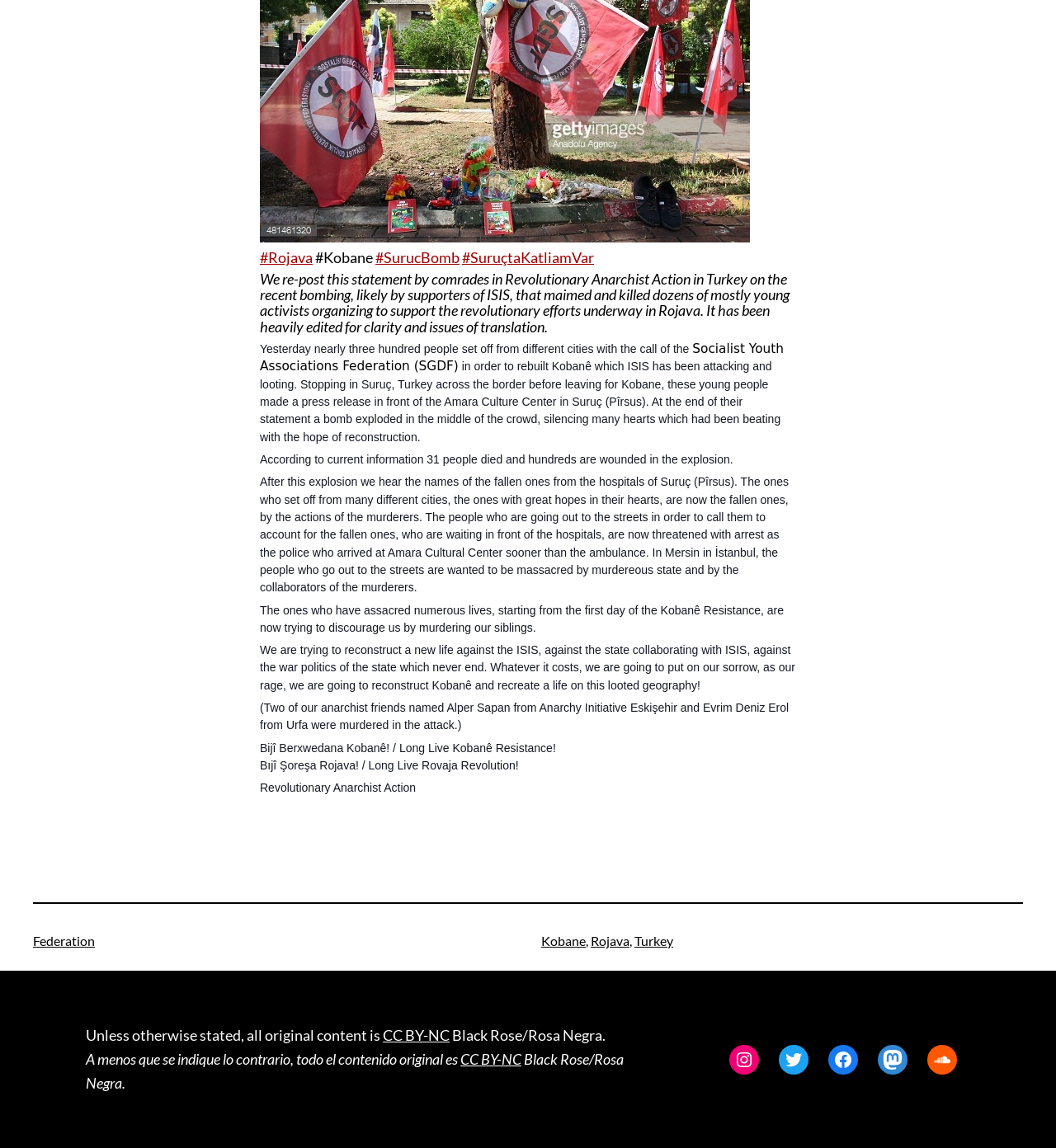Using the webpage screenshot, locate the HTML element that fits the following description and provide its bounding box: "Mastodon".

[0.832, 0.91, 0.86, 0.936]